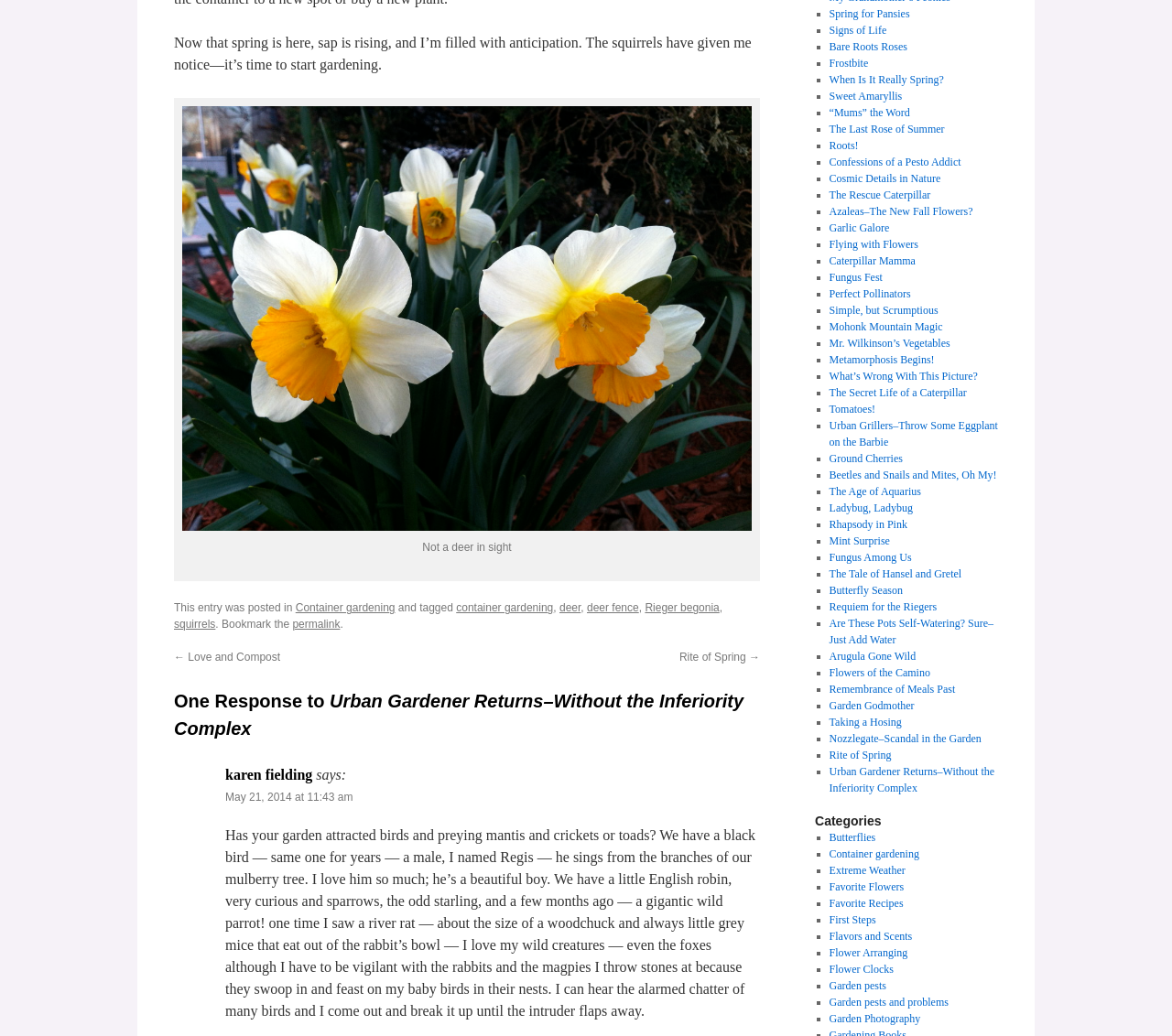What is the author's favorite creature in the garden?
Give a one-word or short phrase answer based on the image.

Regis